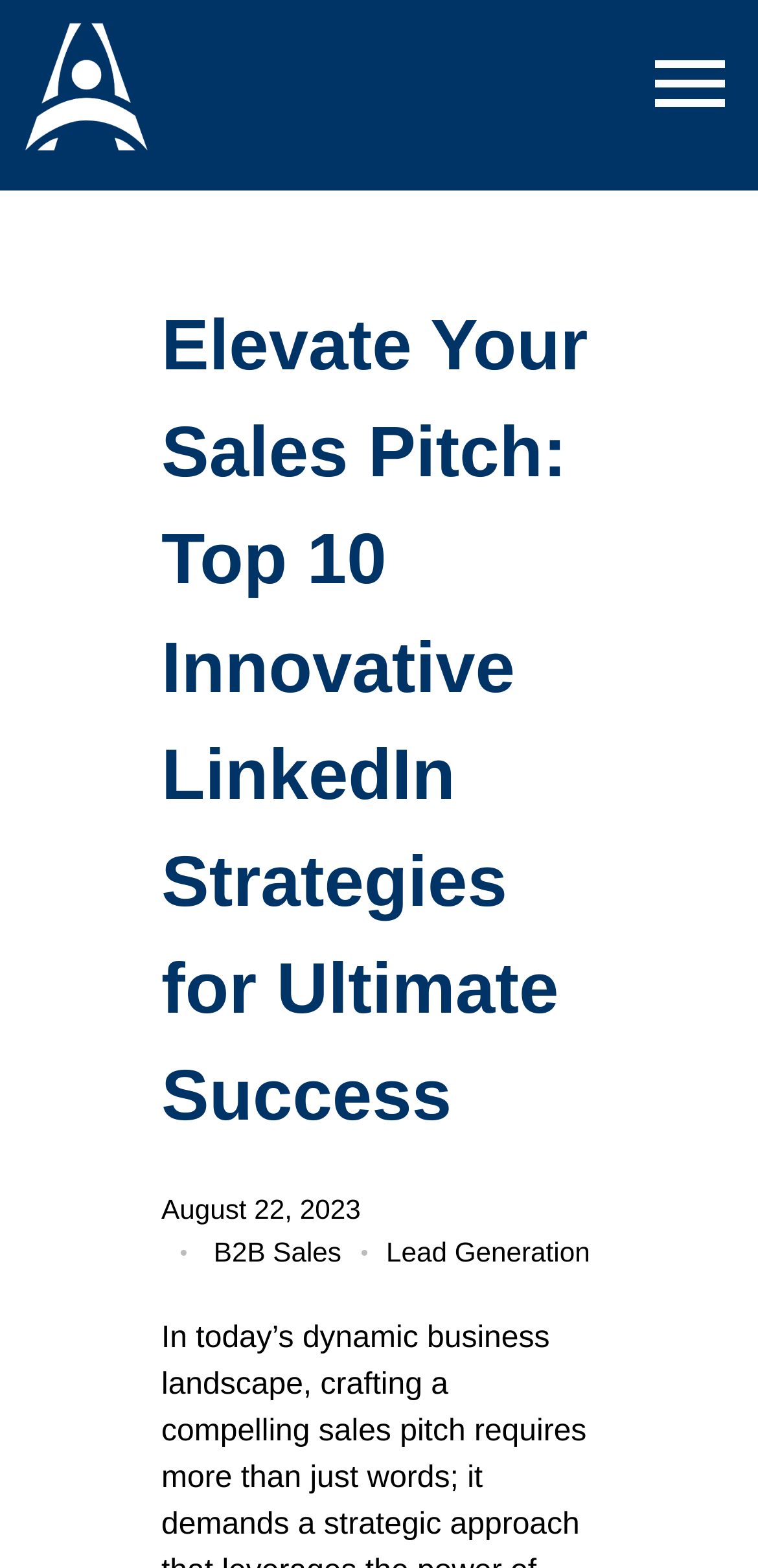What is the date of the article?
Please answer using one word or phrase, based on the screenshot.

August 22, 2023